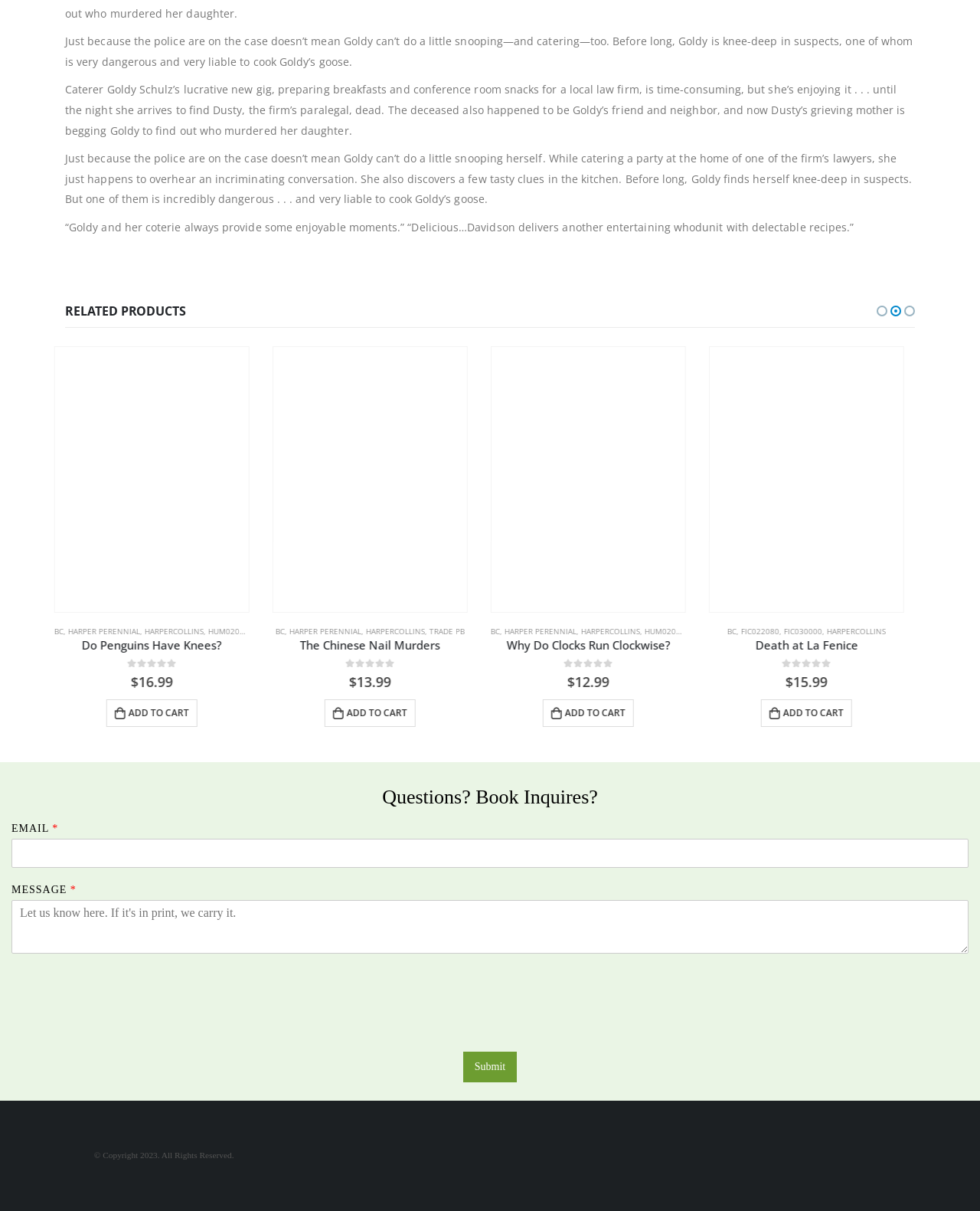What is the title of the book described?
Using the visual information from the image, give a one-word or short-phrase answer.

Dying for a Taste